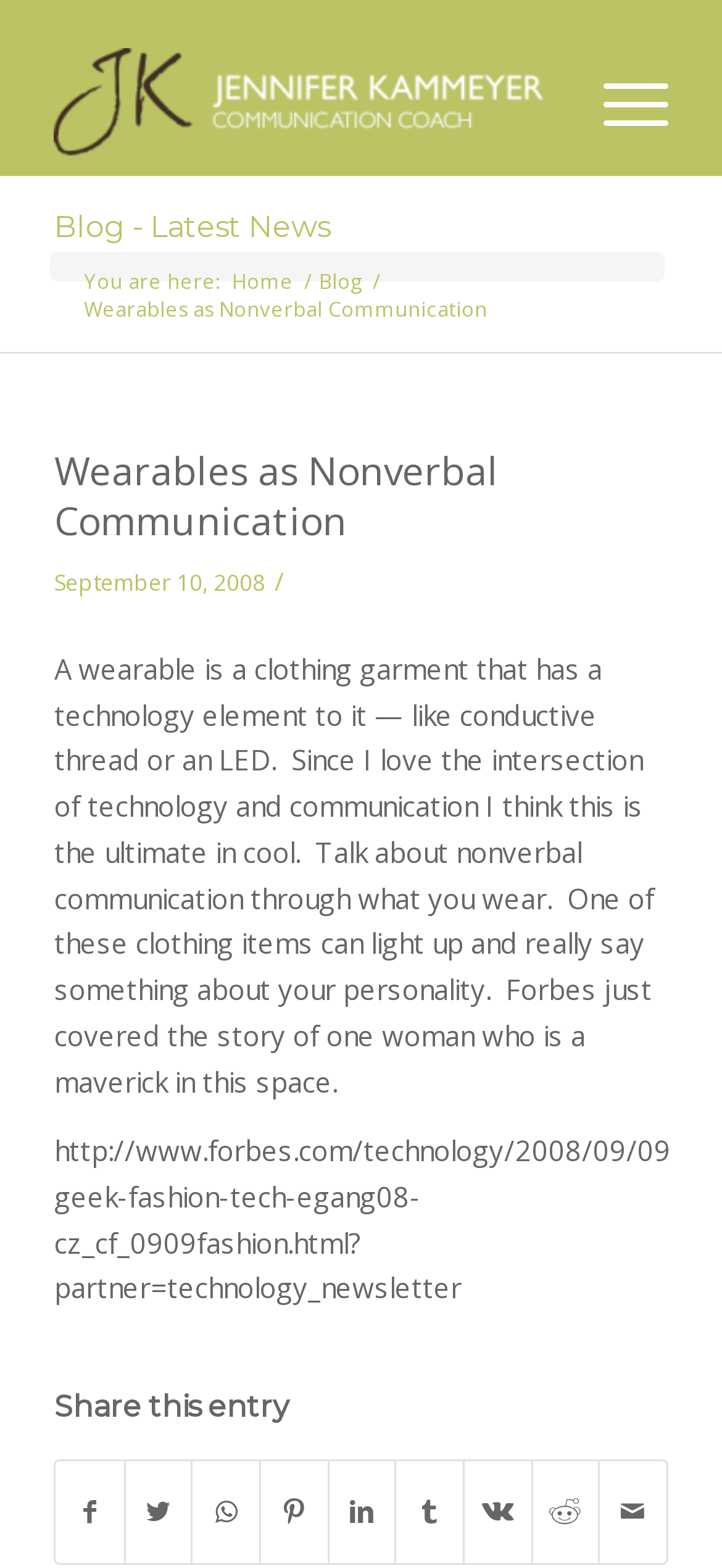Answer the question using only a single word or phrase: 
When was the blog post published?

September 10, 2008